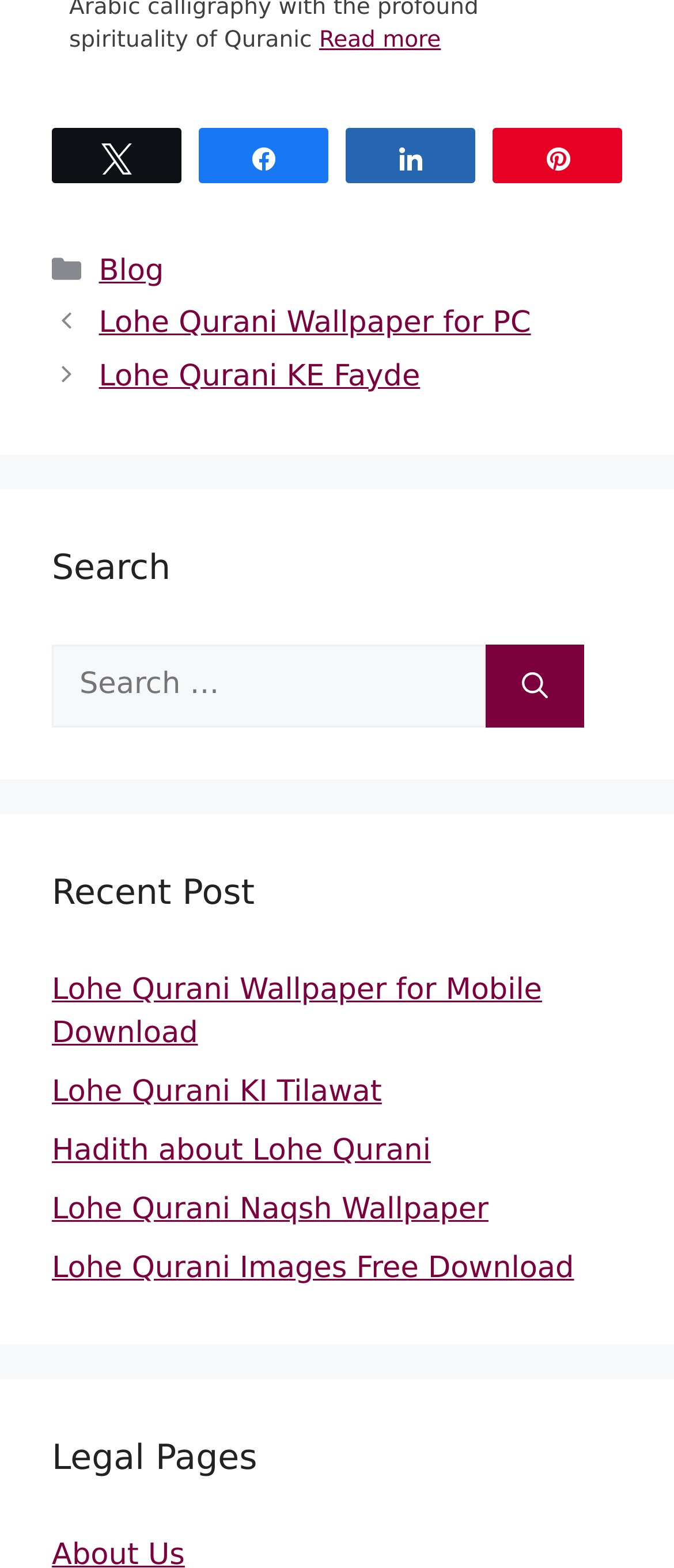Respond with a single word or phrase for the following question: 
What social media platform is associated with the 'N Tweet' link?

Twitter